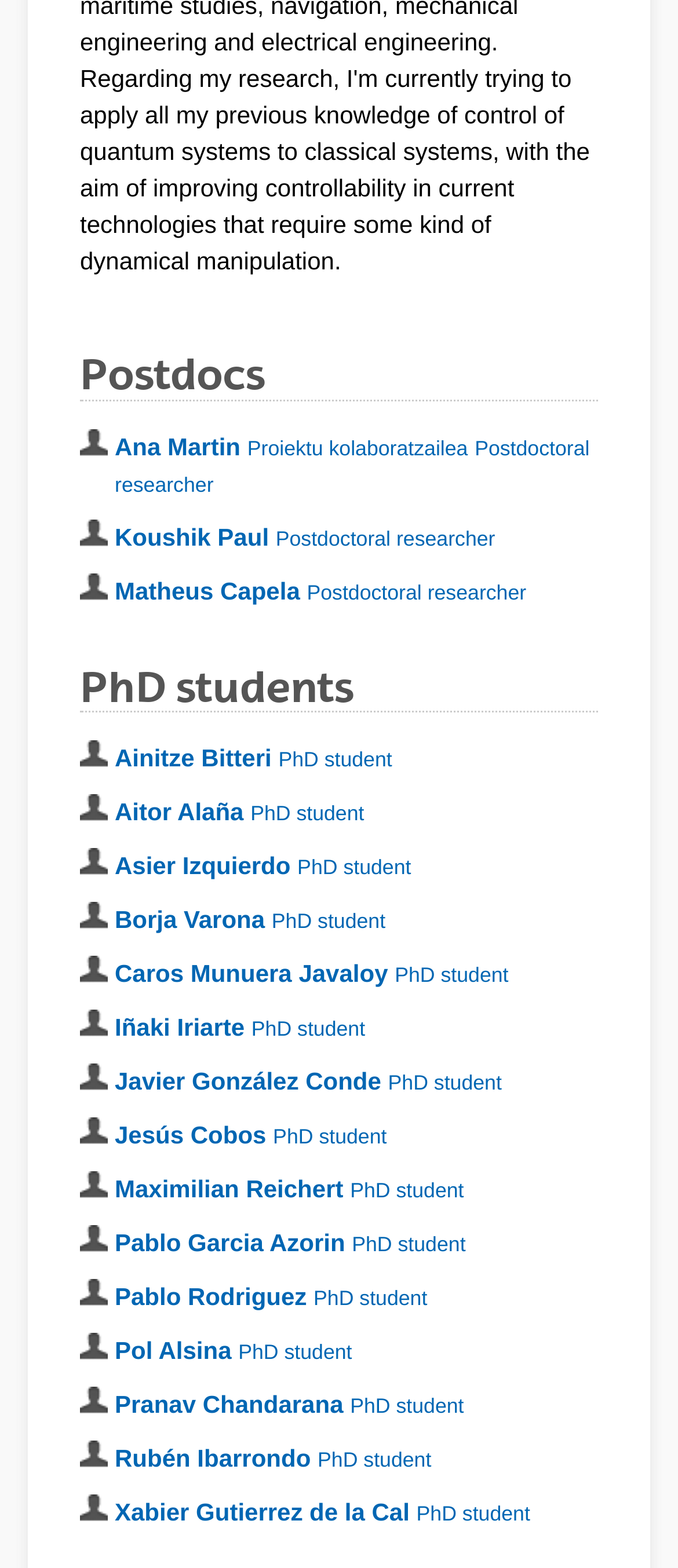Locate the bounding box coordinates of the area where you should click to accomplish the instruction: "Visit Elena Akhmatskaya's page".

[0.118, 0.55, 0.882, 0.596]